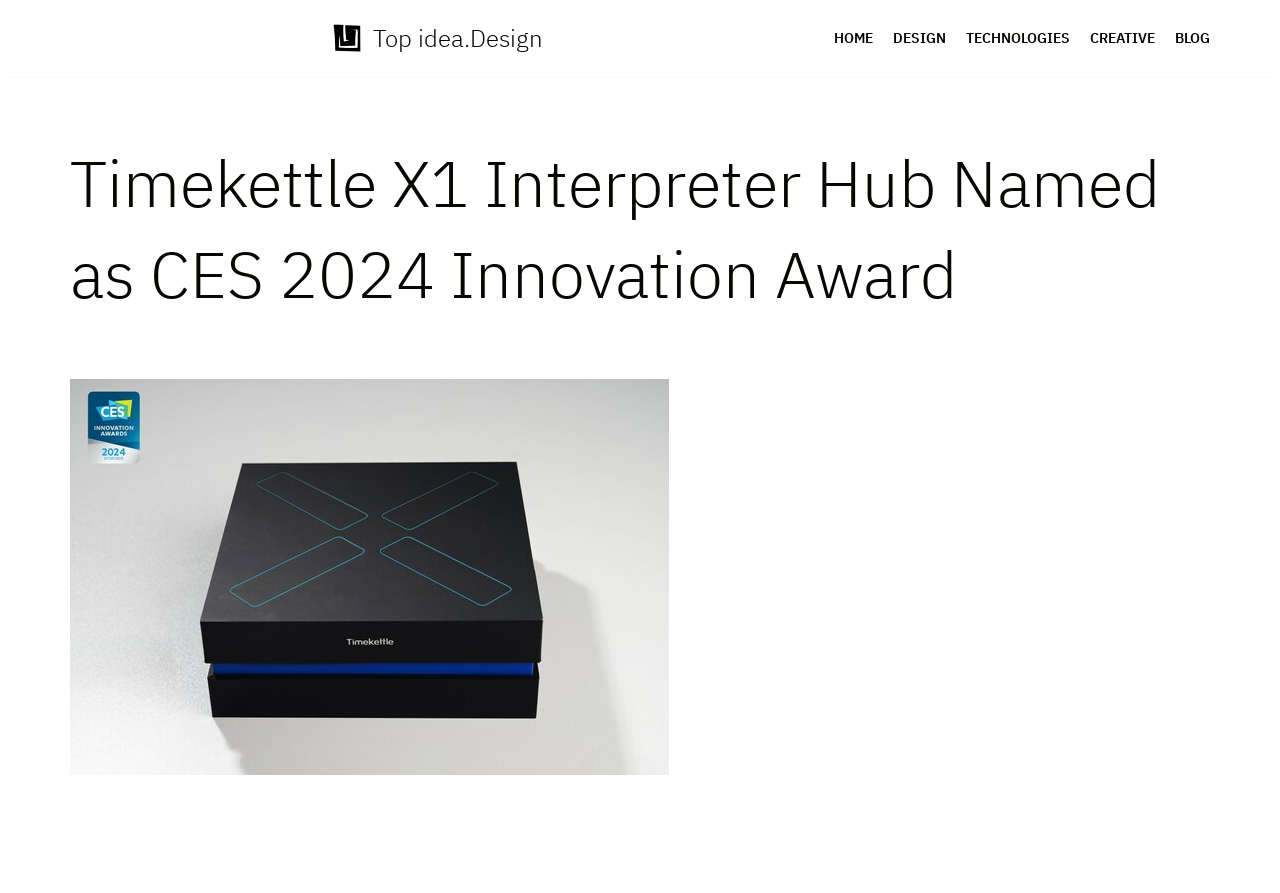Answer succinctly with a single word or phrase:
What is the name of the award?

CES 2024 Innovation Award